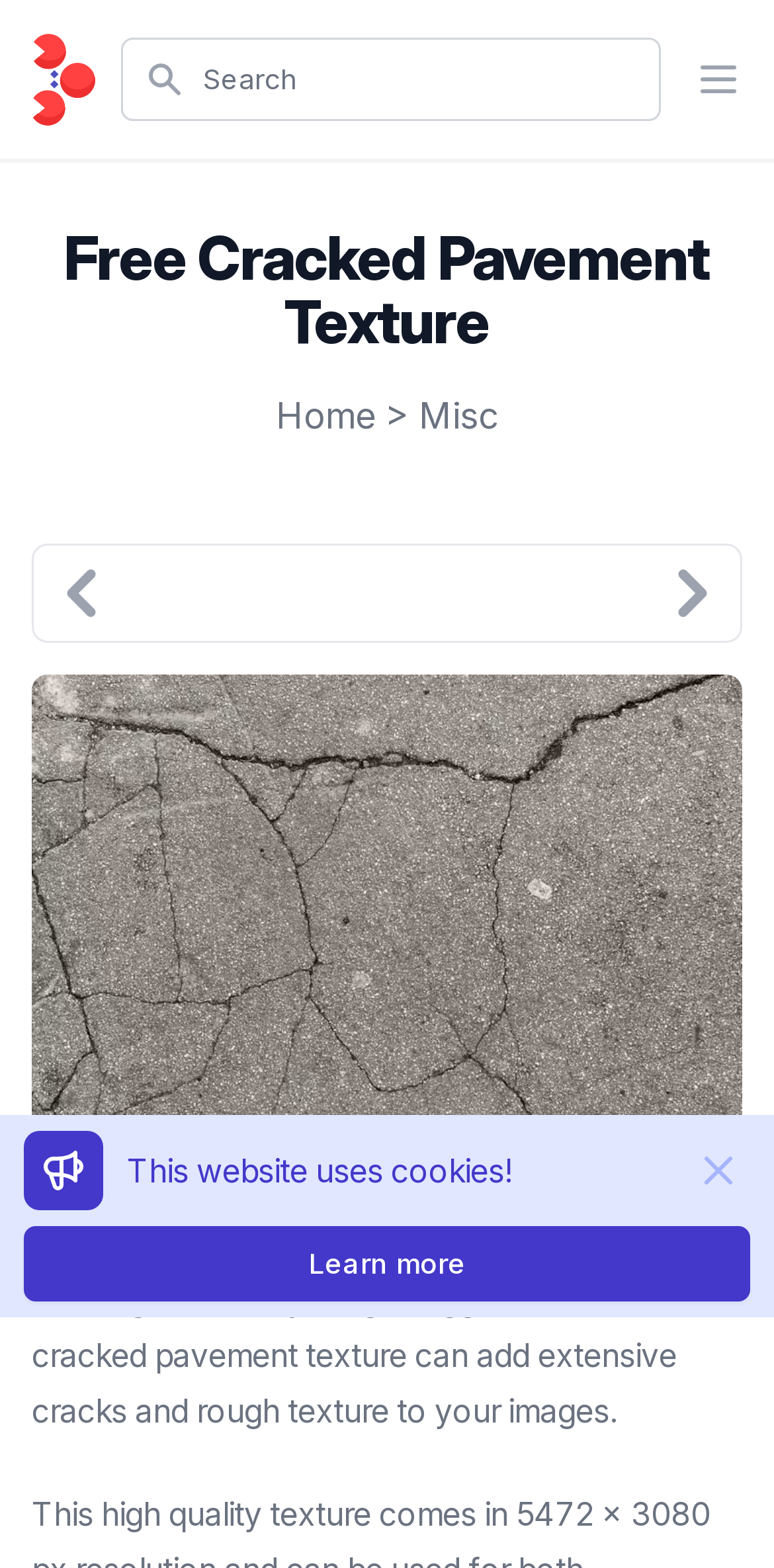Pinpoint the bounding box coordinates of the clickable element needed to complete the instruction: "learn more about cookies". The coordinates should be provided as four float numbers between 0 and 1: [left, top, right, bottom].

[0.031, 0.782, 0.969, 0.83]